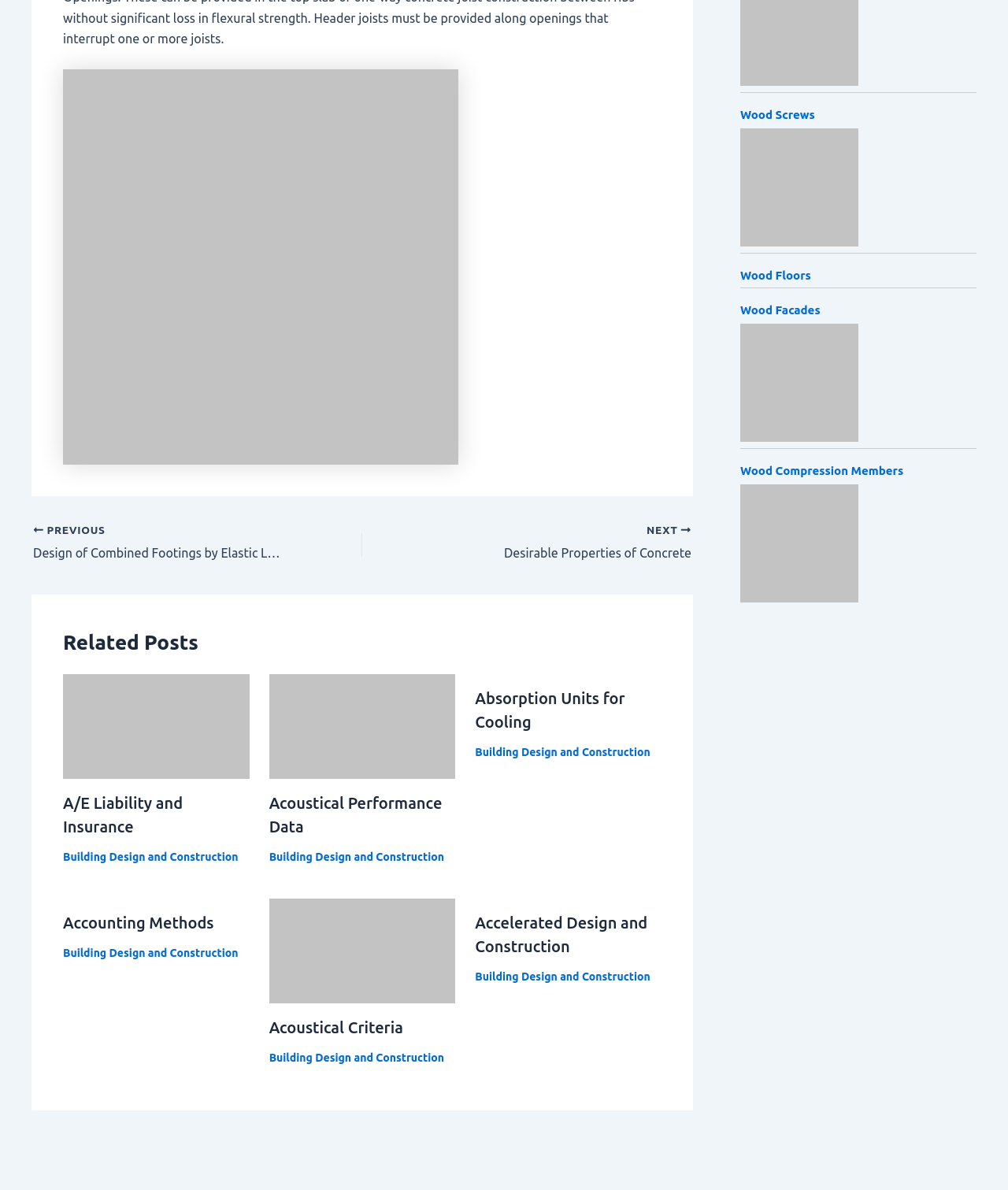Identify the bounding box coordinates of the element to click to follow this instruction: 'Click the link ARCH 260'. Ensure the coordinates are four float values between 0 and 1, provided as [left, top, right, bottom].

None